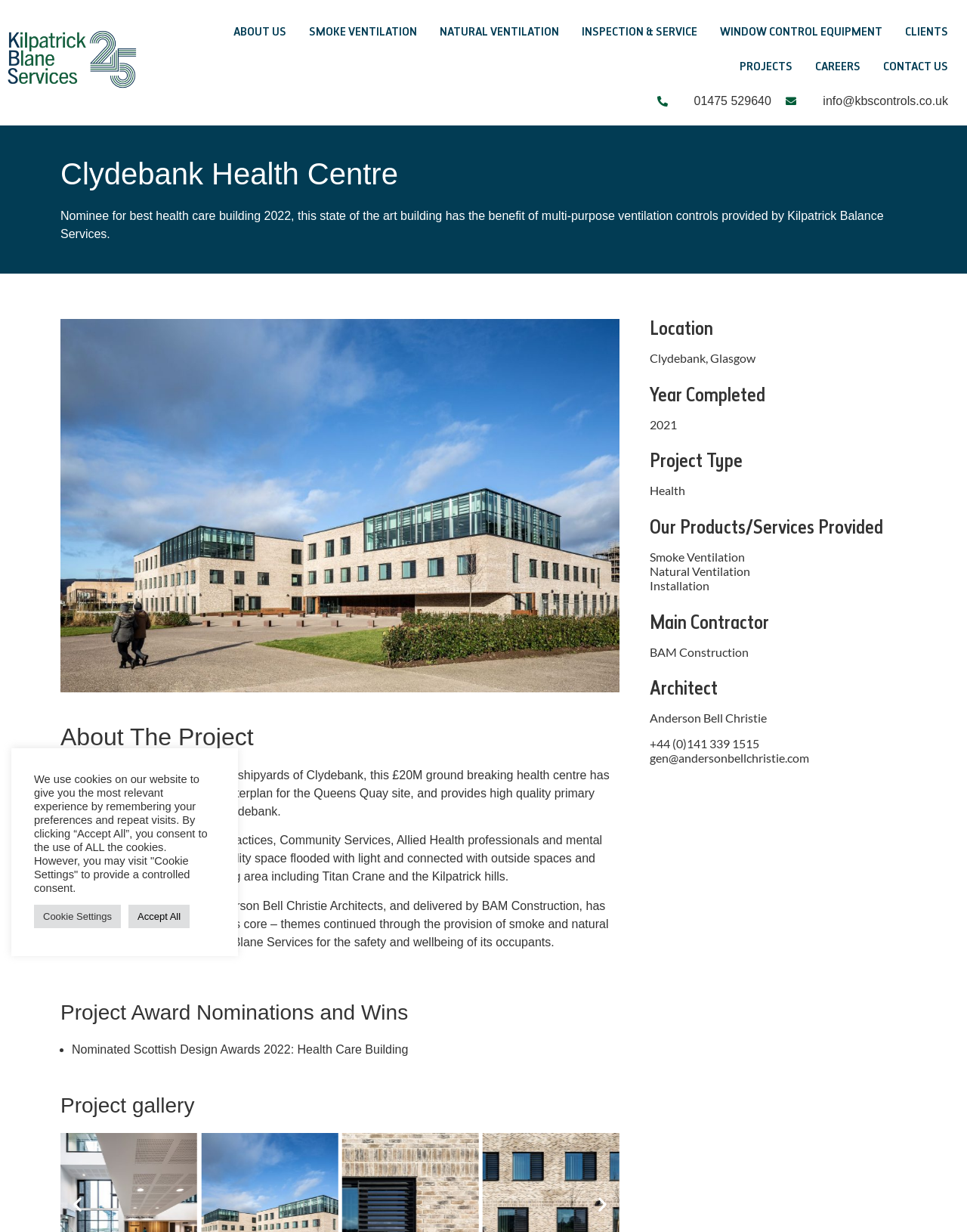Can you locate the main headline on this webpage and provide its text content?

Clydebank Health Centre